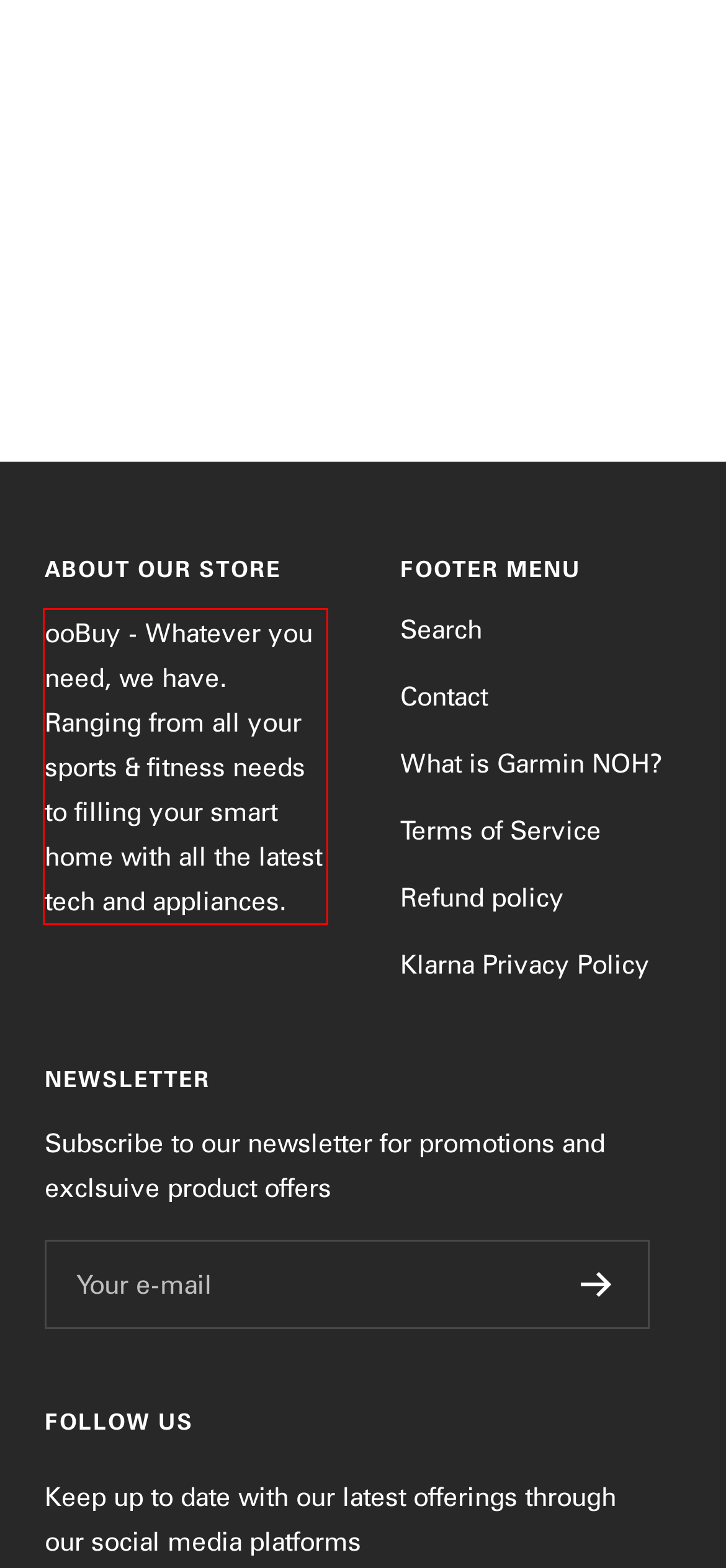Please identify and extract the text content from the UI element encased in a red bounding box on the provided webpage screenshot.

ooBuy - Whatever you need, we have. Ranging from all your sports & fitness needs to filling your smart home with all the latest tech and appliances.